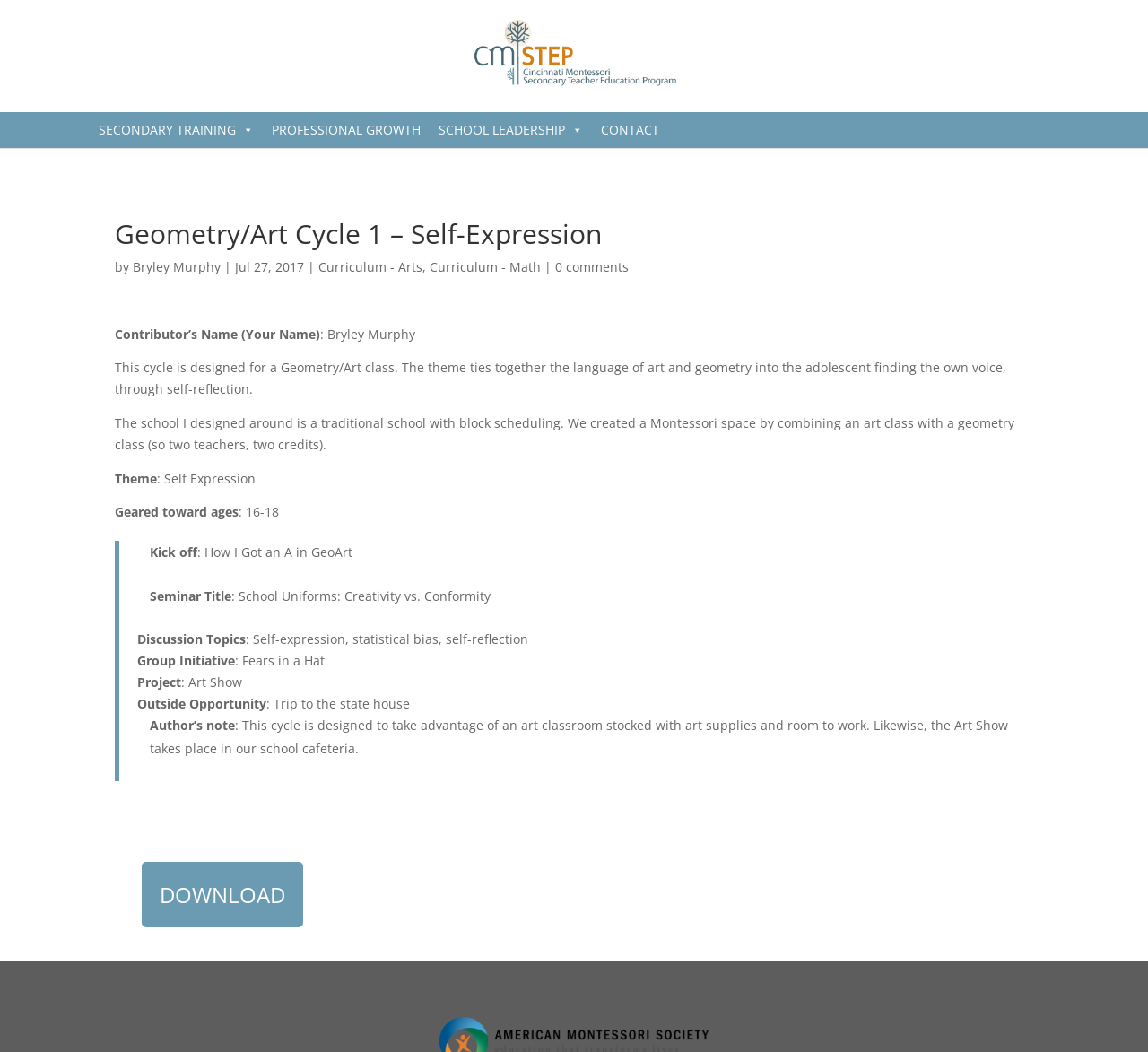Please identify the primary heading of the webpage and give its text content.

Geometry/Art Cycle 1 – Self-Expression